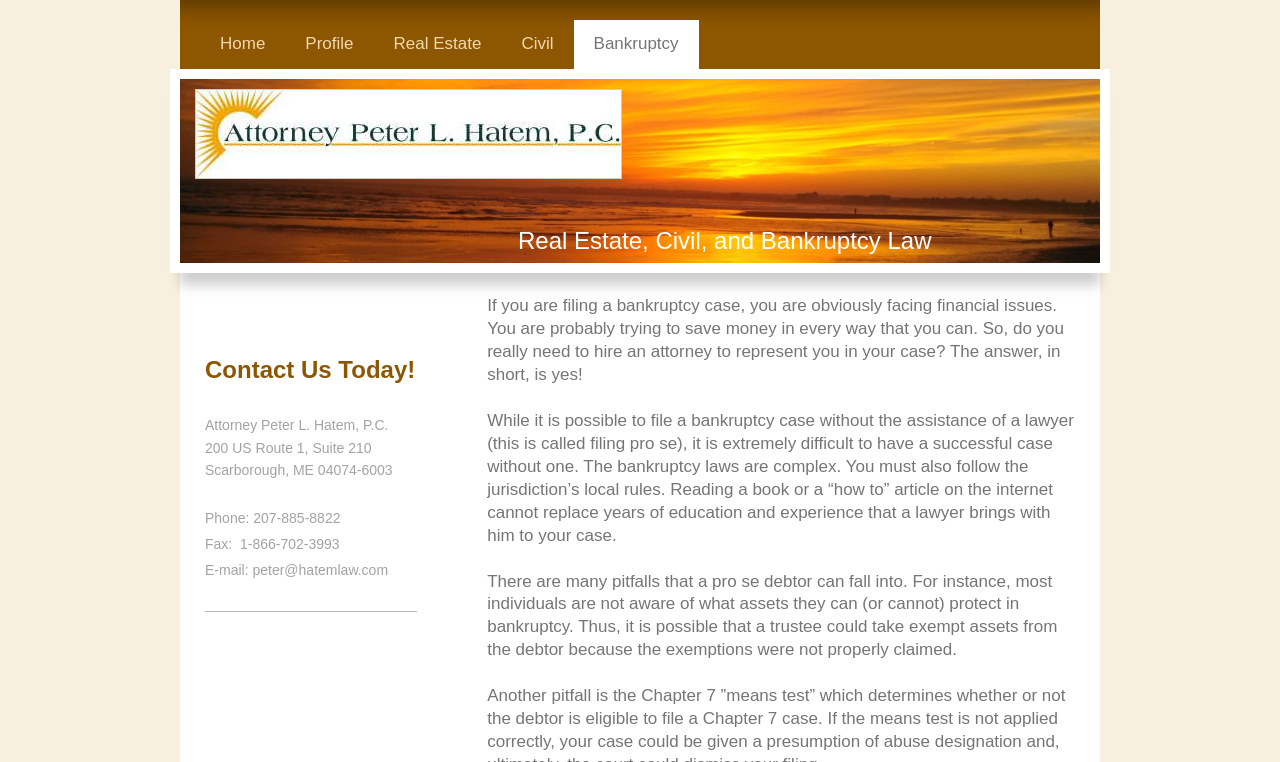Provide a short answer to the following question with just one word or phrase: What type of law is mentioned on this webpage?

Bankruptcy